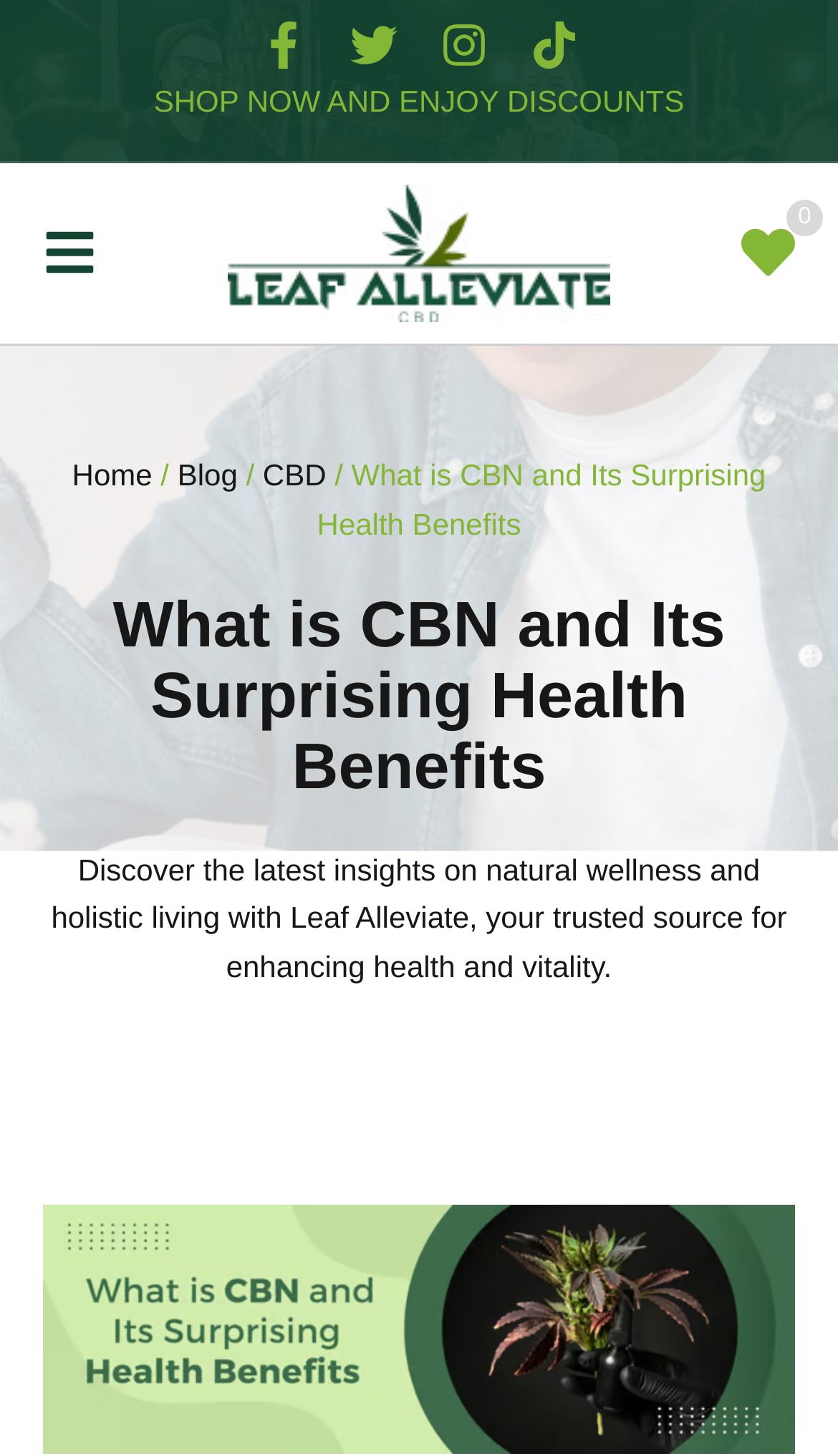Give a one-word or phrase response to the following question: How many links are in the breadcrumb navigation?

4